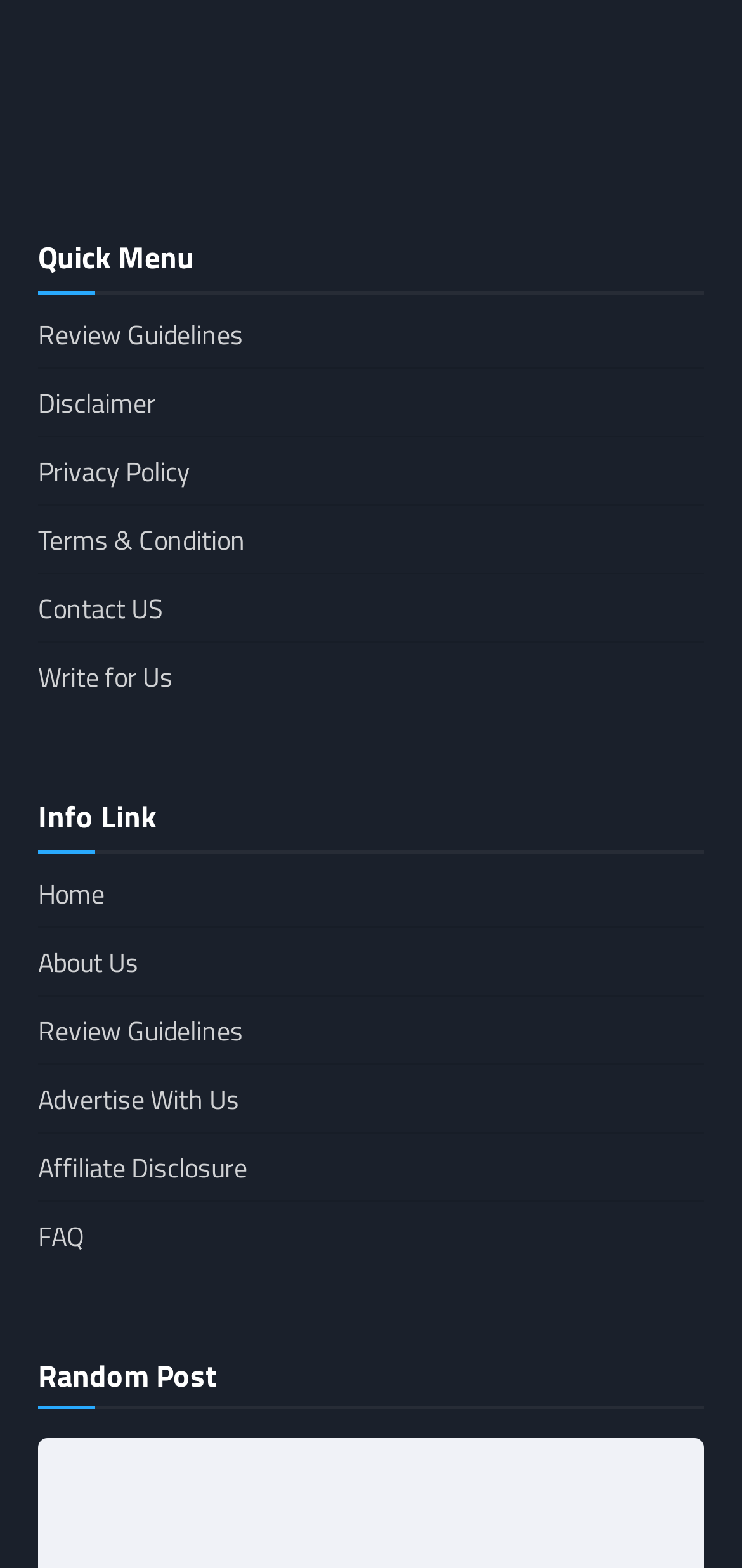Reply to the question with a single word or phrase:
What is the second link under the 'Quick Menu' heading?

Disclaimer